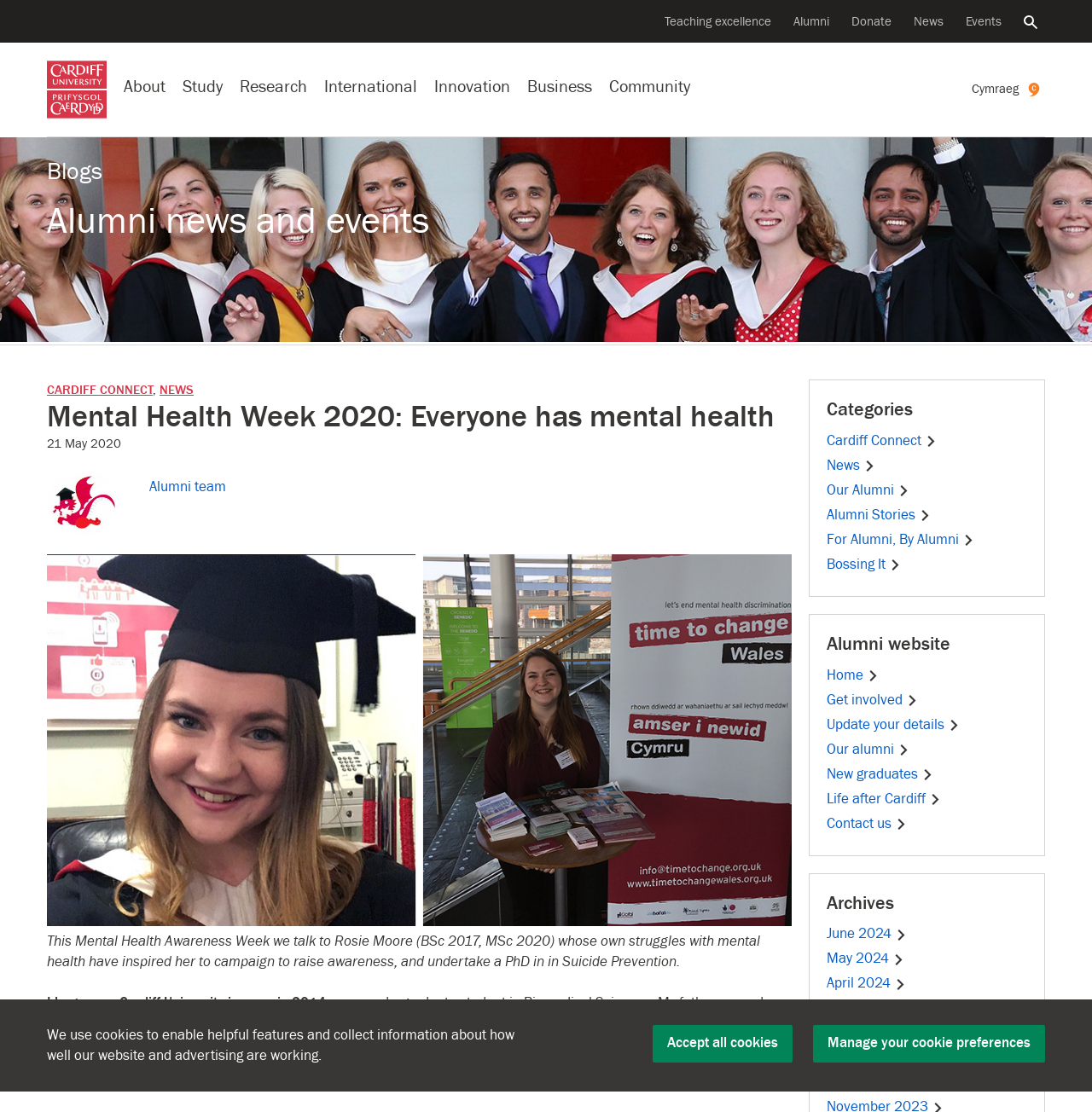What is the topic of Mental Health Week 2020?
Please respond to the question with a detailed and informative answer.

I found the answer by looking at the heading element with the text 'Mental Health Week 2020: Everyone has mental health', which suggests that the topic of Mental Health Week 2020 is 'Everyone has mental health'.